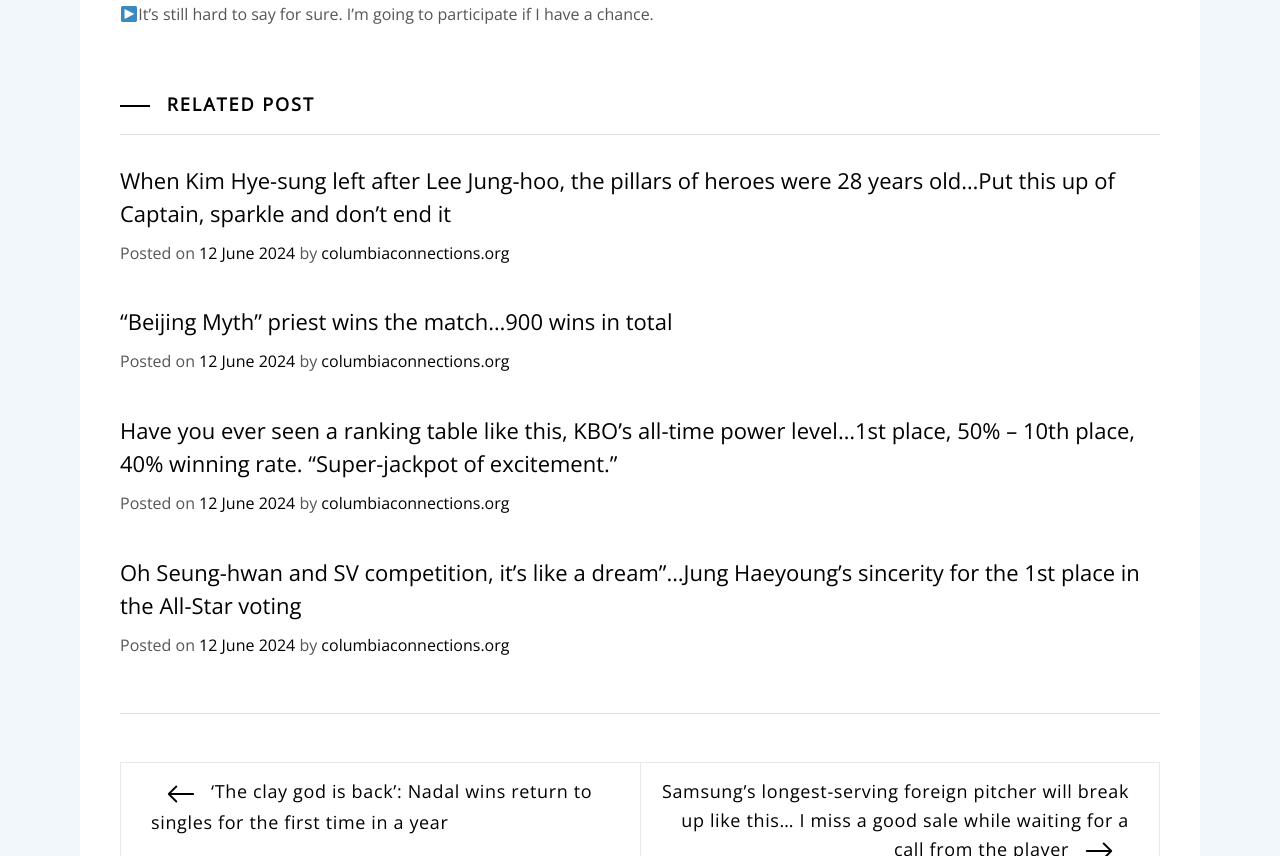Locate the bounding box coordinates of the item that should be clicked to fulfill the instruction: "Click the '▶' button".

[0.095, 0.007, 0.107, 0.026]